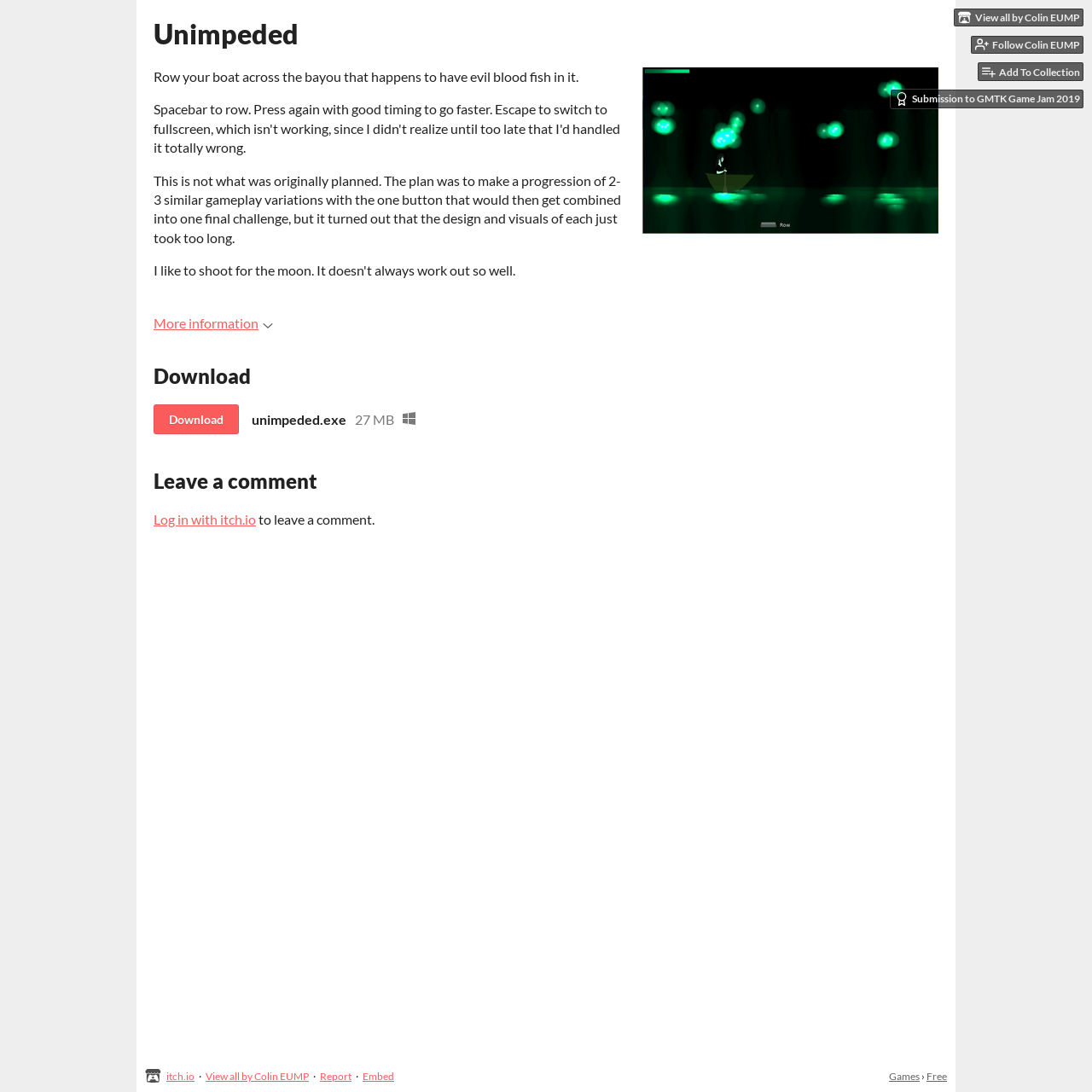What is the name of the game?
Observe the image and answer the question with a one-word or short phrase response.

Unimpeded